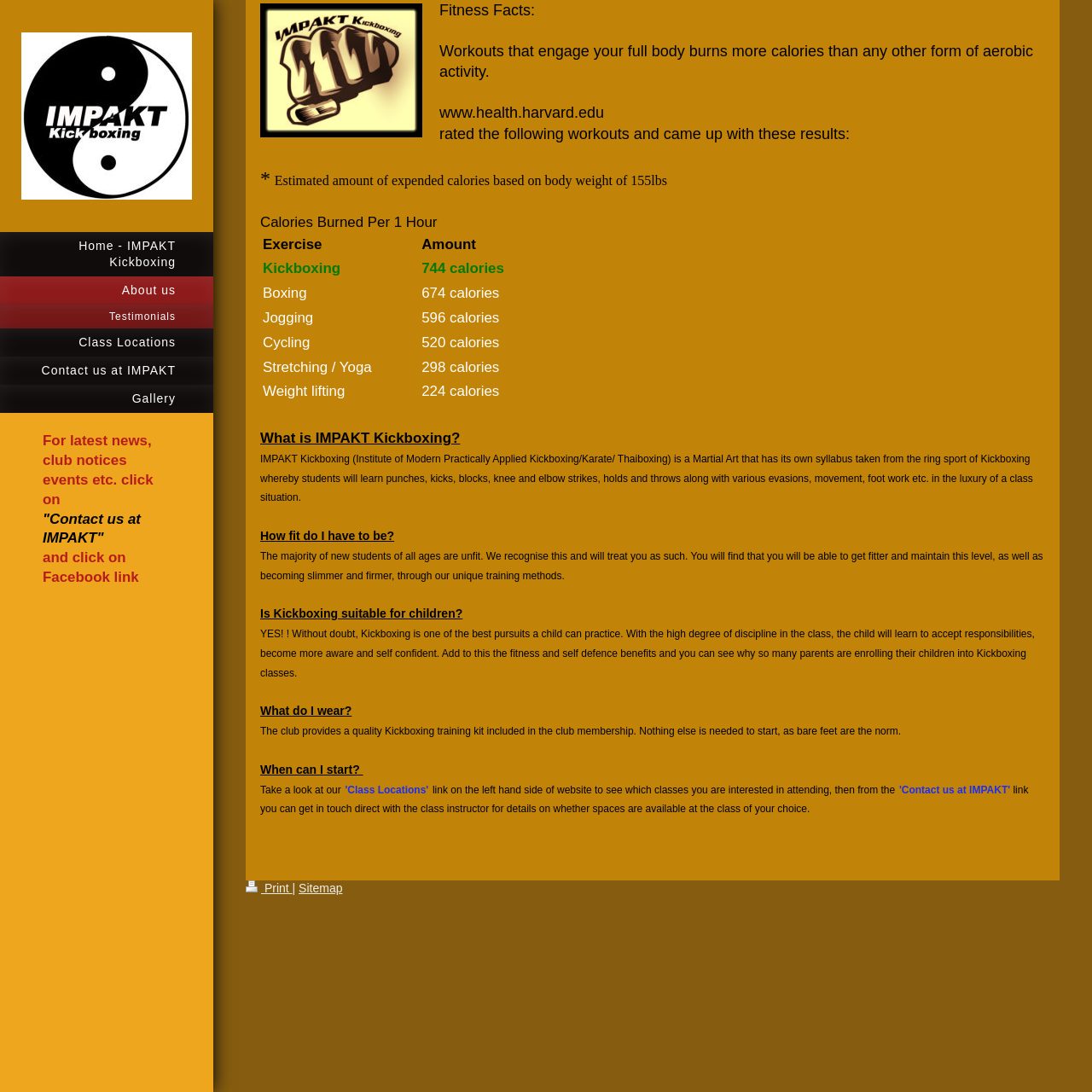What is the purpose of Kickboxing for children?
Please ensure your answer is as detailed and informative as possible.

Kickboxing is suitable for children and provides benefits such as self defence, fitness, discipline, and self confidence, making it an excellent pursuit for kids.